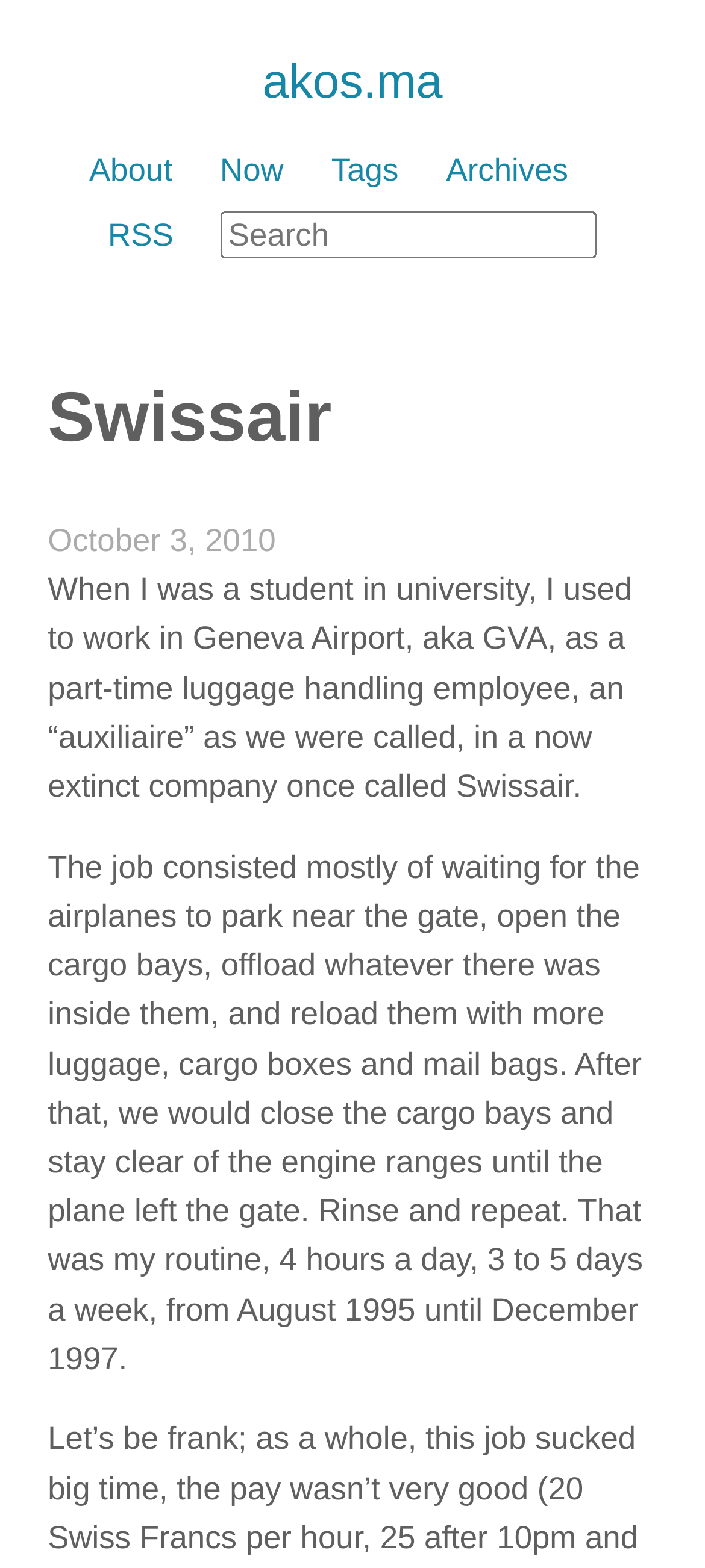Given the description UW Site Use Agreement, predict the bounding box coordinates of the UI element. Ensure the coordinates are in the format (top-left x, top-left y, bottom-right x, bottom-right y) and all values are between 0 and 1.

None